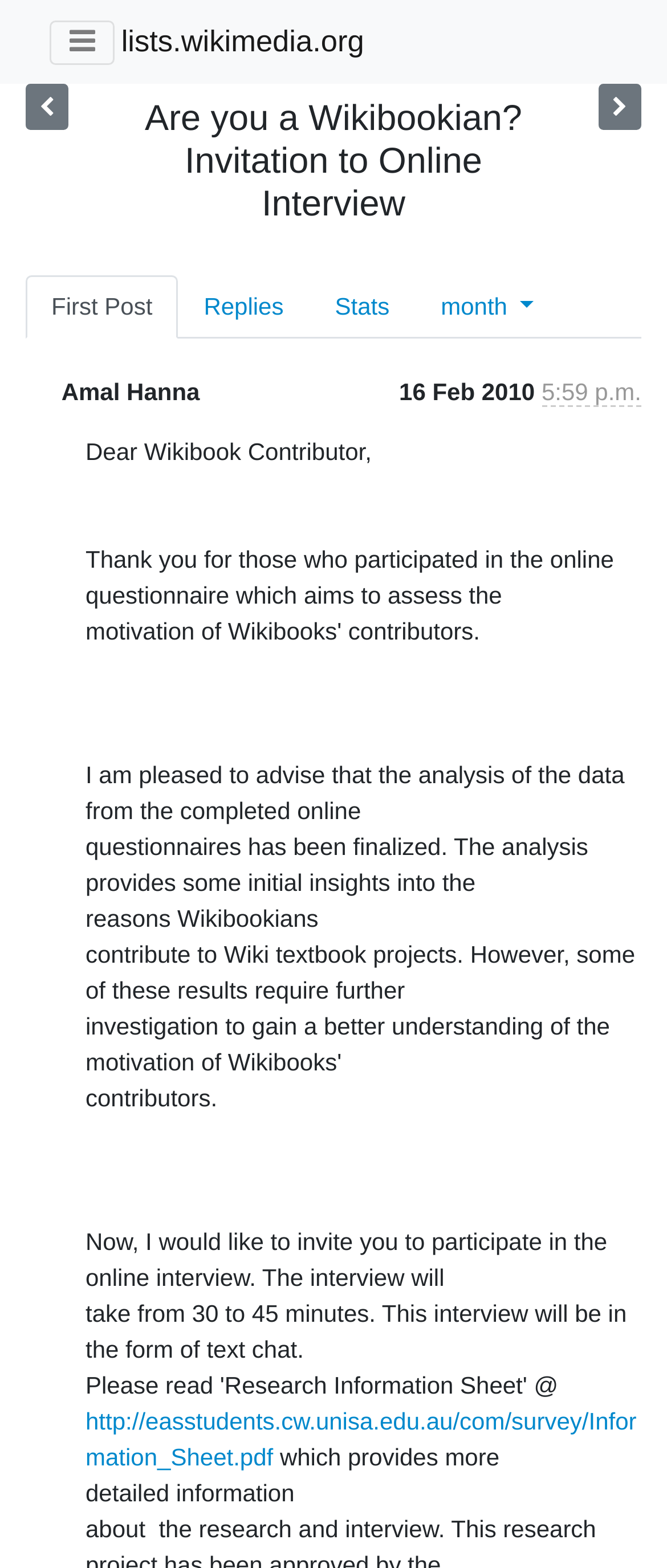What is the sender's time?
Refer to the image and provide a detailed answer to the question.

I found the sender's time by looking at the text 'Sender's time: Feb. 17, 2010, 12:29 p.m.' which is located inside a generic element with a bounding box of [0.812, 0.241, 0.962, 0.259]